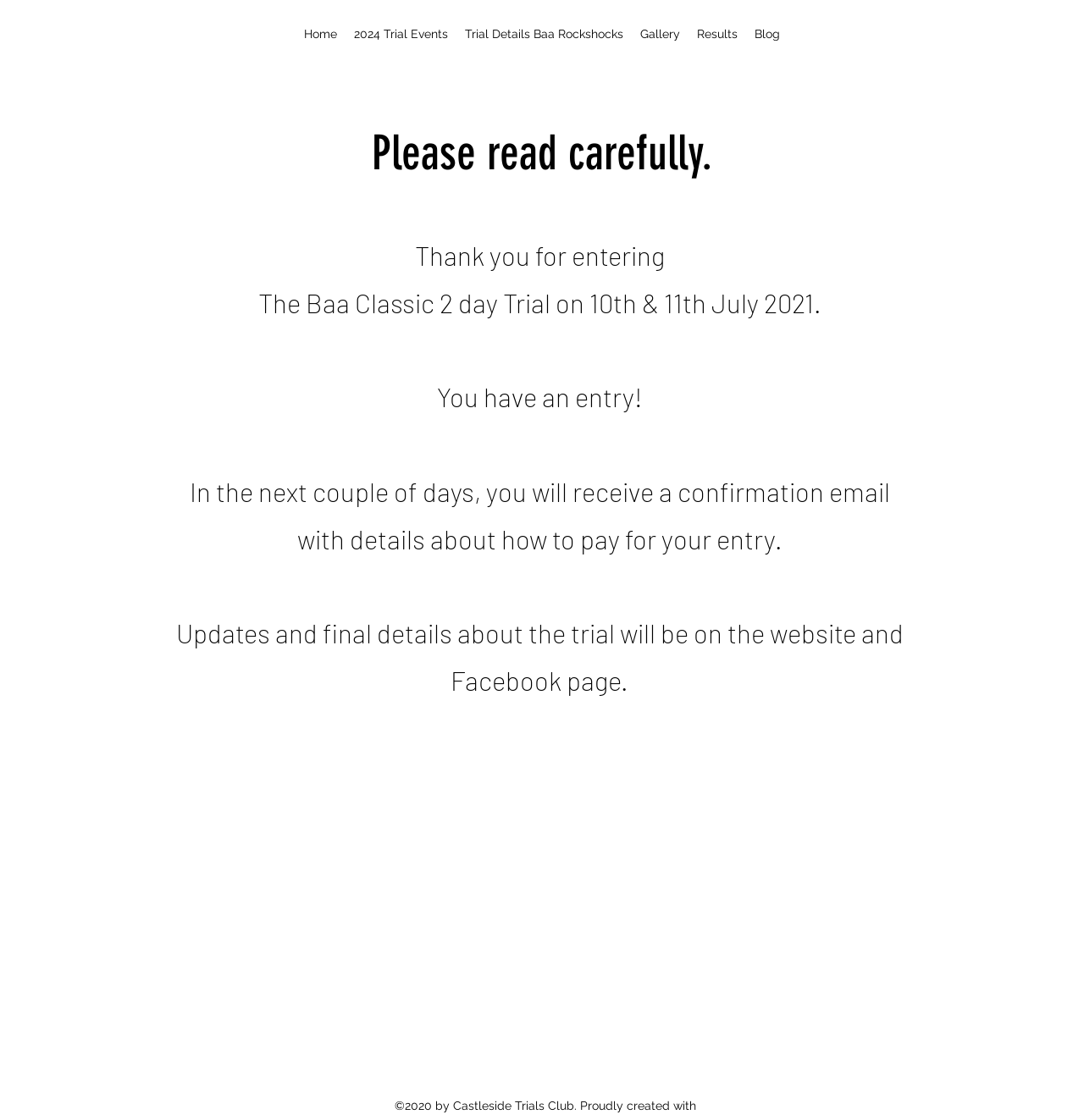Identify the main title of the webpage and generate its text content.

Please read carefully.